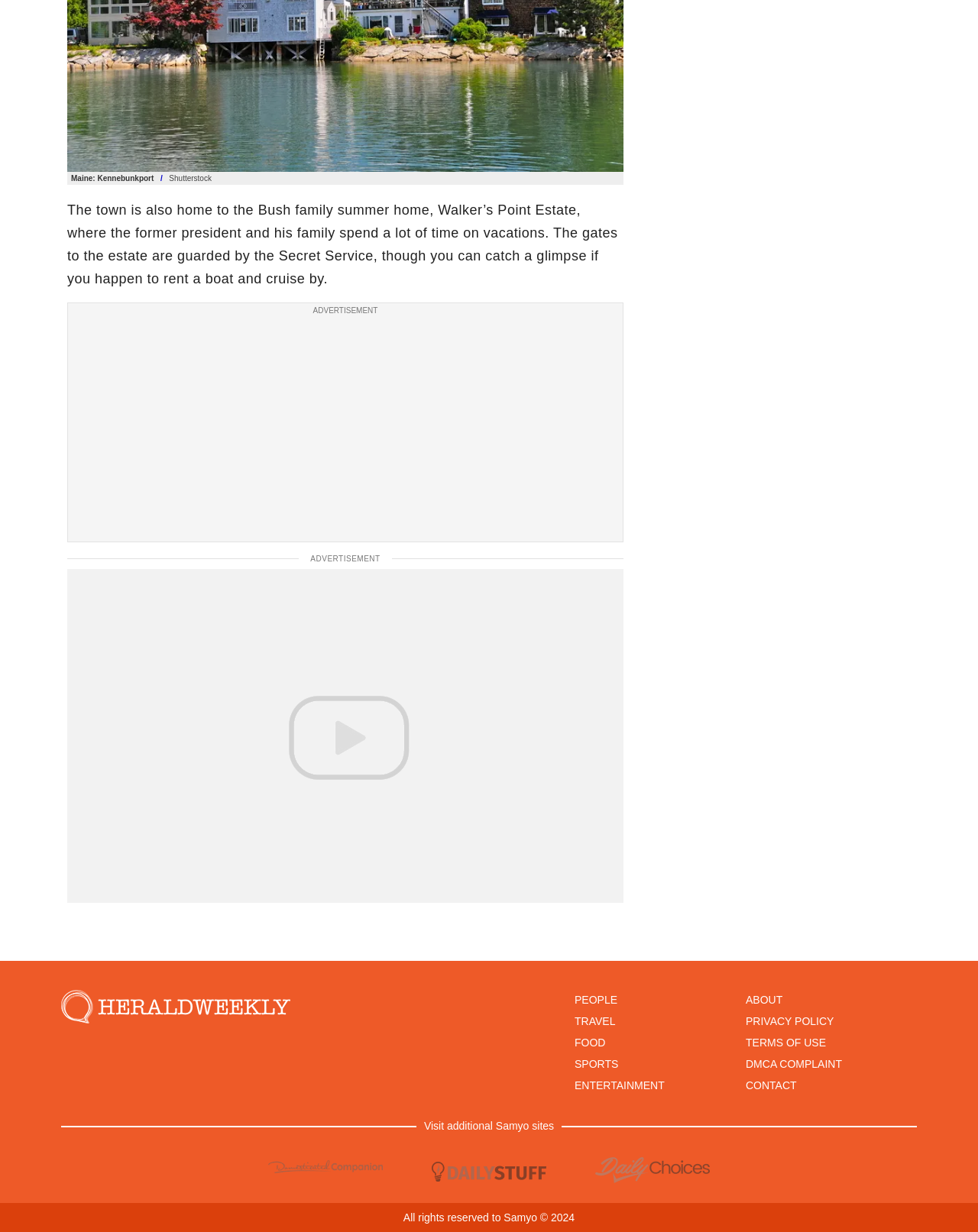Please indicate the bounding box coordinates for the clickable area to complete the following task: "Mute the audio". The coordinates should be specified as four float numbers between 0 and 1, i.e., [left, top, right, bottom].

[0.103, 0.727, 0.122, 0.742]